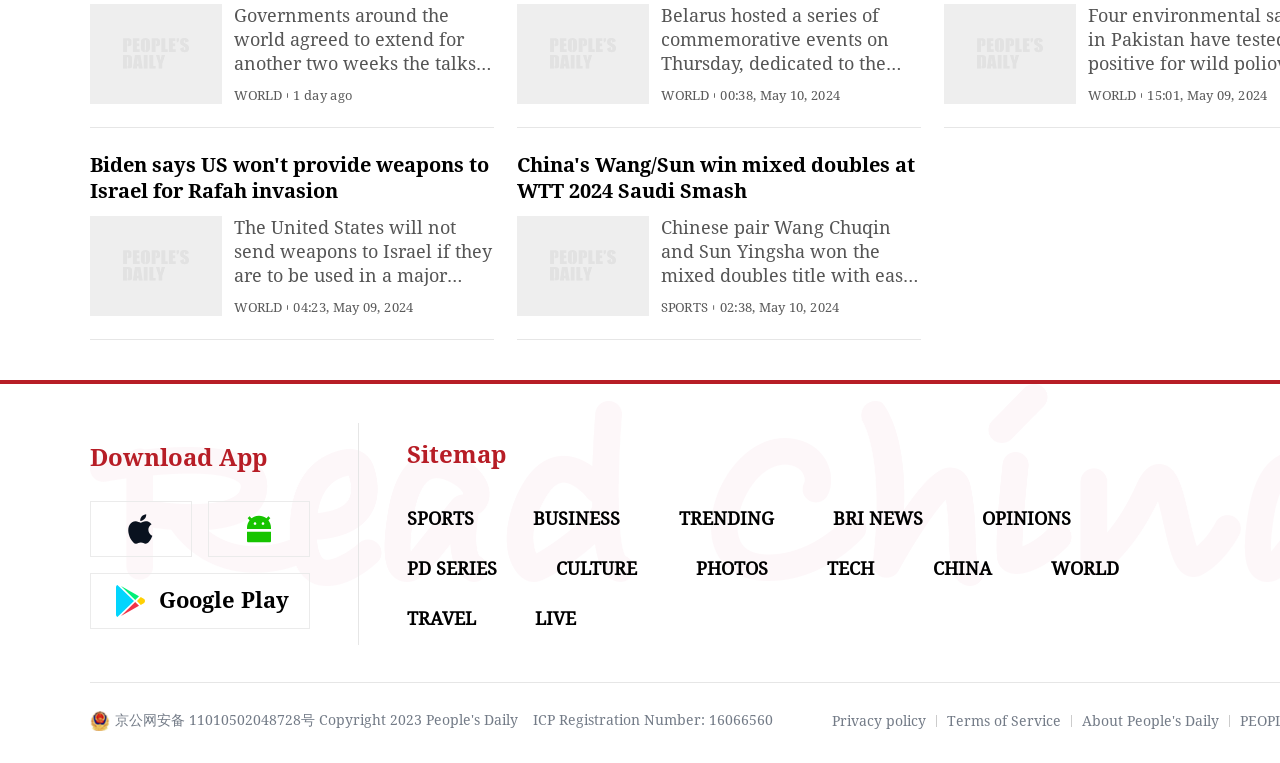Determine the bounding box coordinates of the element's region needed to click to follow the instruction: "View trending news". Provide these coordinates as four float numbers between 0 and 1, formatted as [left, top, right, bottom].

[0.53, 0.666, 0.605, 0.693]